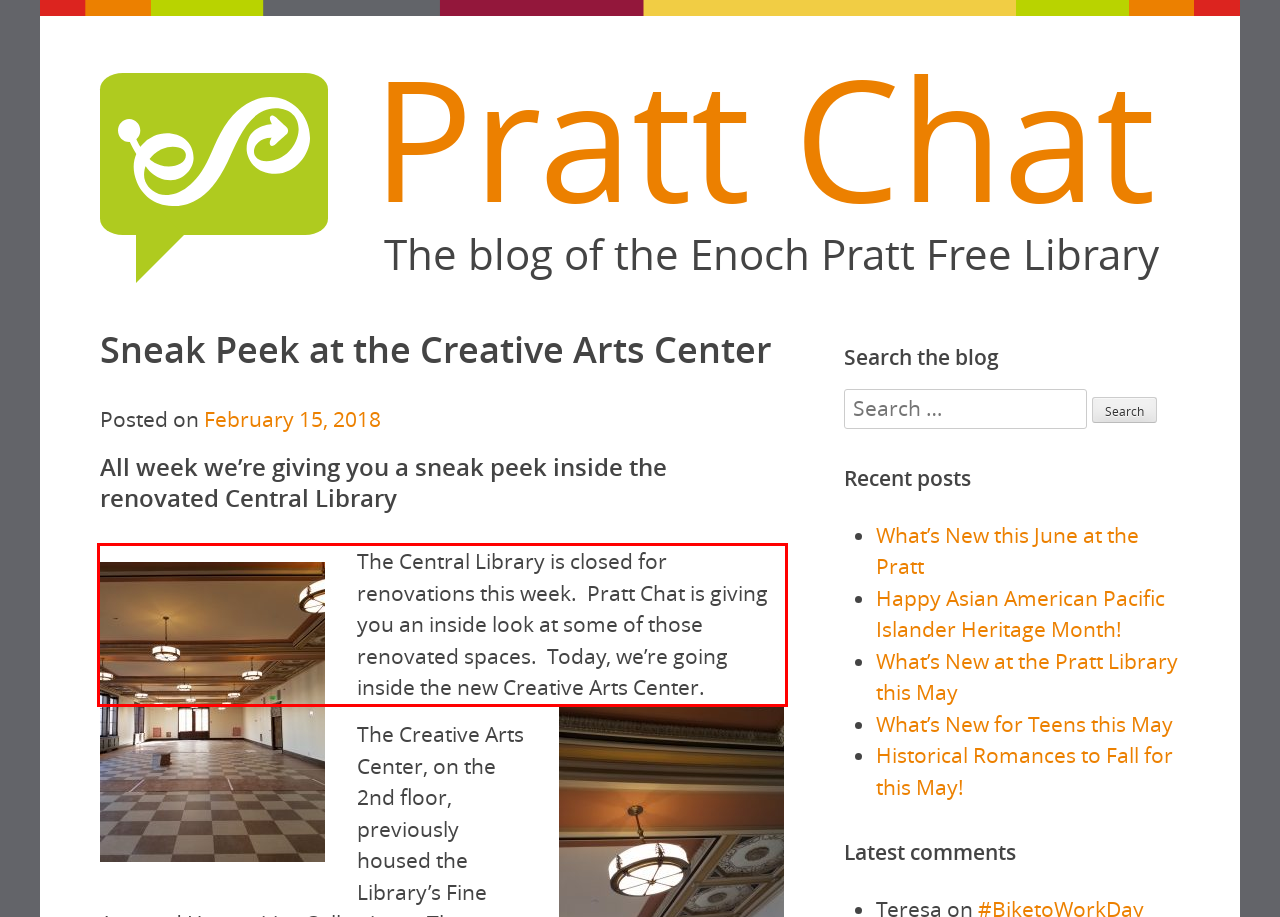Please extract the text content from the UI element enclosed by the red rectangle in the screenshot.

The Central Library is closed for renovations this week. Pratt Chat is giving you an inside look at some of those renovated spaces. Today, we’re going inside the new Creative Arts Center.